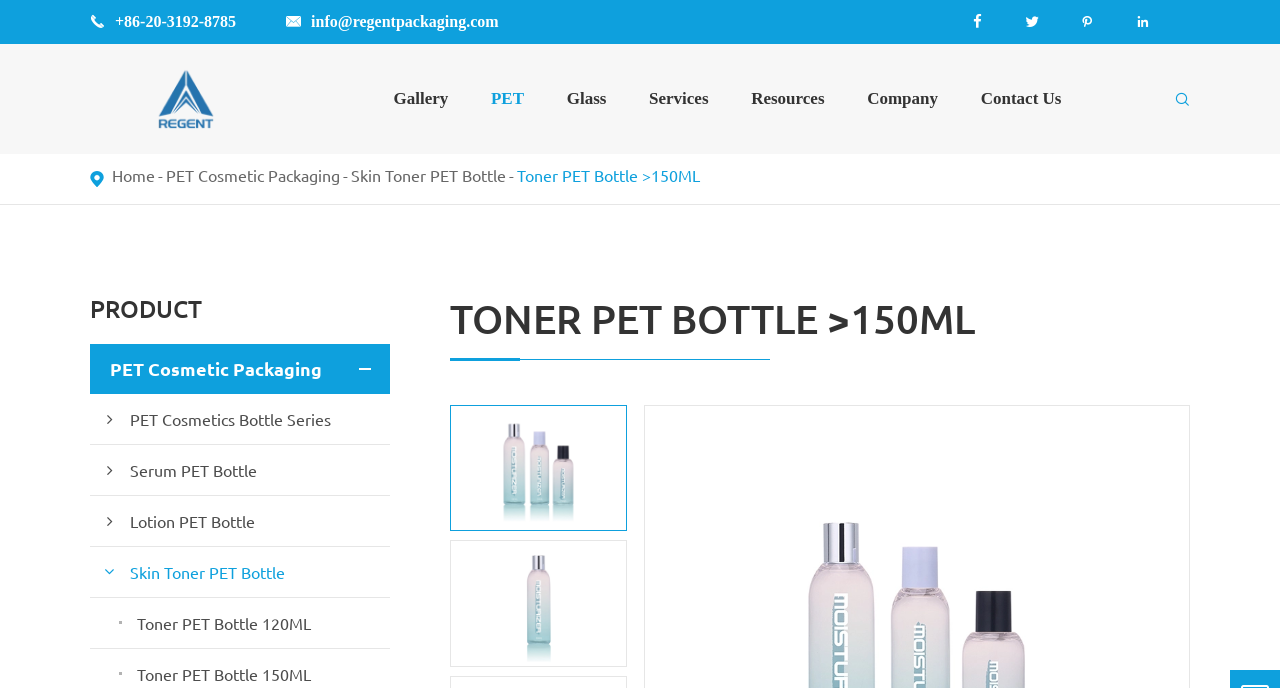Indicate the bounding box coordinates of the clickable region to achieve the following instruction: "Explore the gallery."

[0.307, 0.126, 0.35, 0.161]